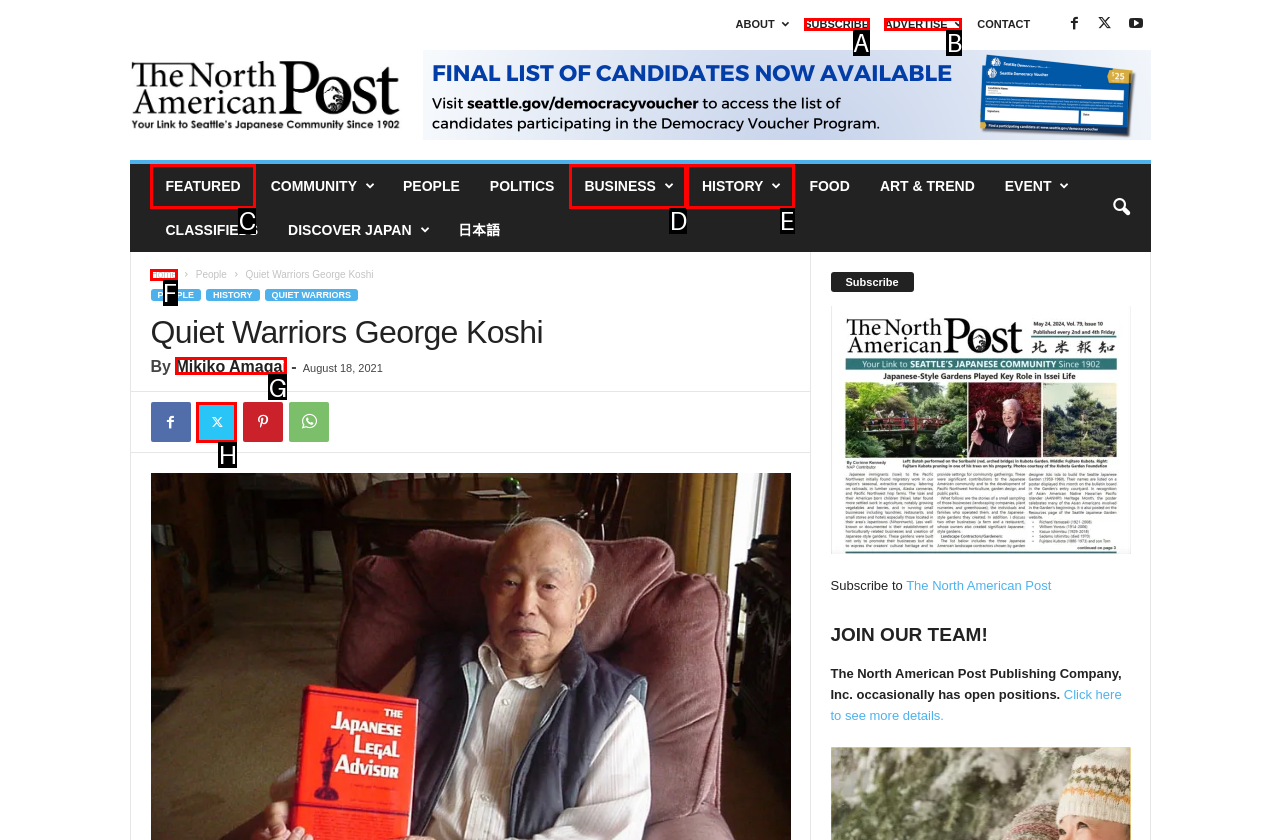Find the correct option to complete this instruction: Read the article by Mikiko Amagai. Reply with the corresponding letter.

G